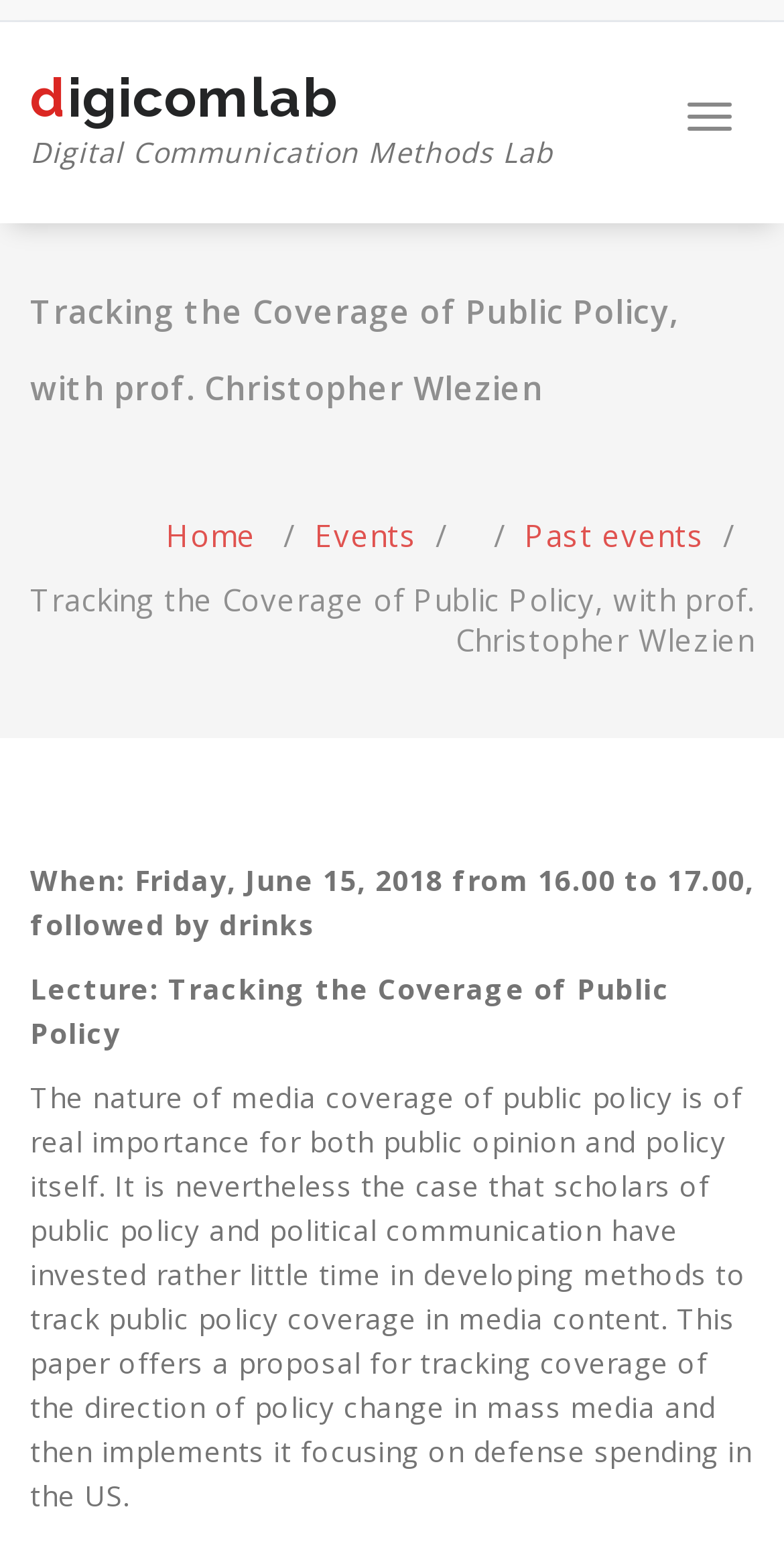From the webpage screenshot, predict the bounding box of the UI element that matches this description: "Events".

[0.401, 0.333, 0.532, 0.359]